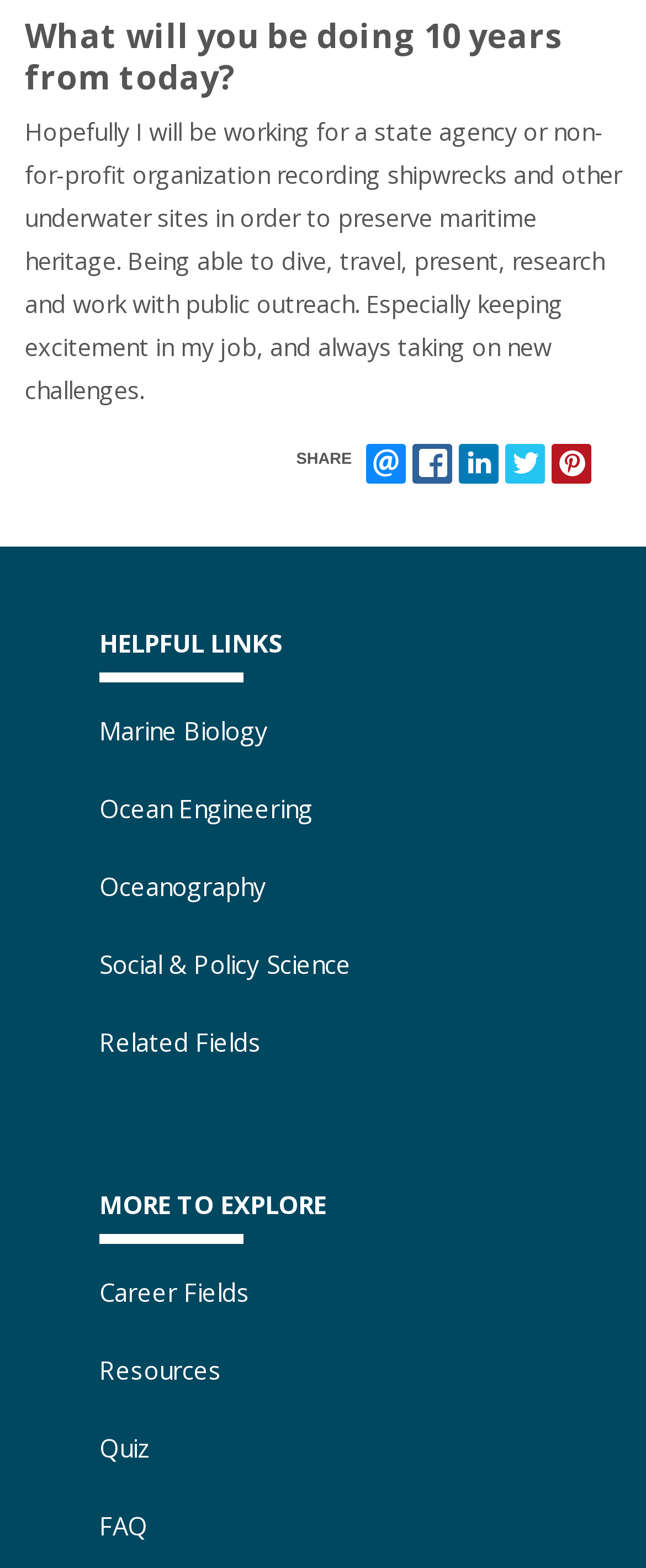How many social media links are available?
Please give a detailed and elaborate answer to the question.

The social media links are located in the middle of the webpage, and they are 'EMAIL', 'FACEBOOK', 'LINKEDIN', 'TWITTER', and 'PINTEREST'. I counted these links by examining the link elements with the corresponding text.